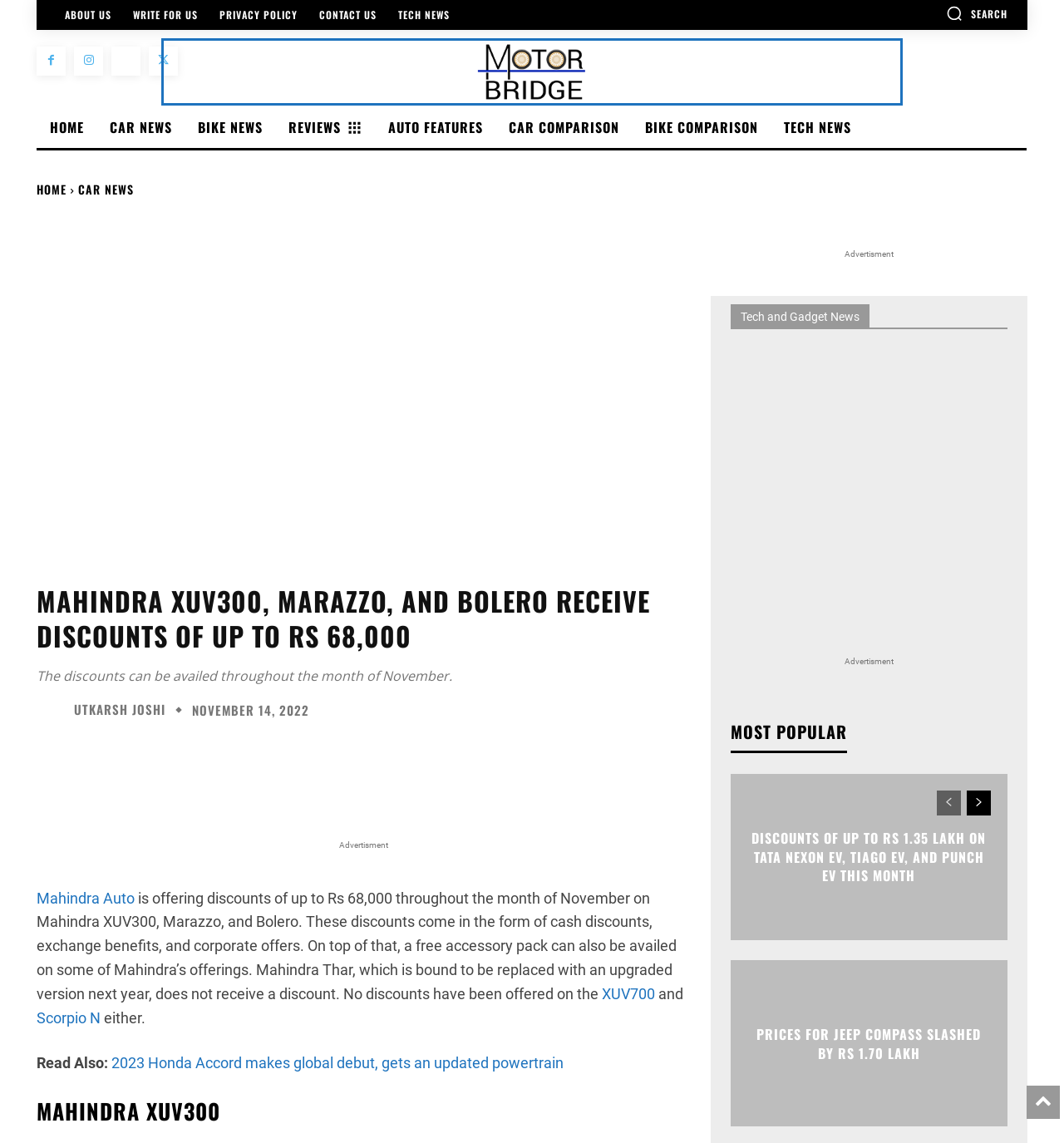What is the name of the author of the article?
Carefully analyze the image and provide a thorough answer to the question.

The name of the author of the article is Utkarsh Joshi, which is mentioned below the article heading.